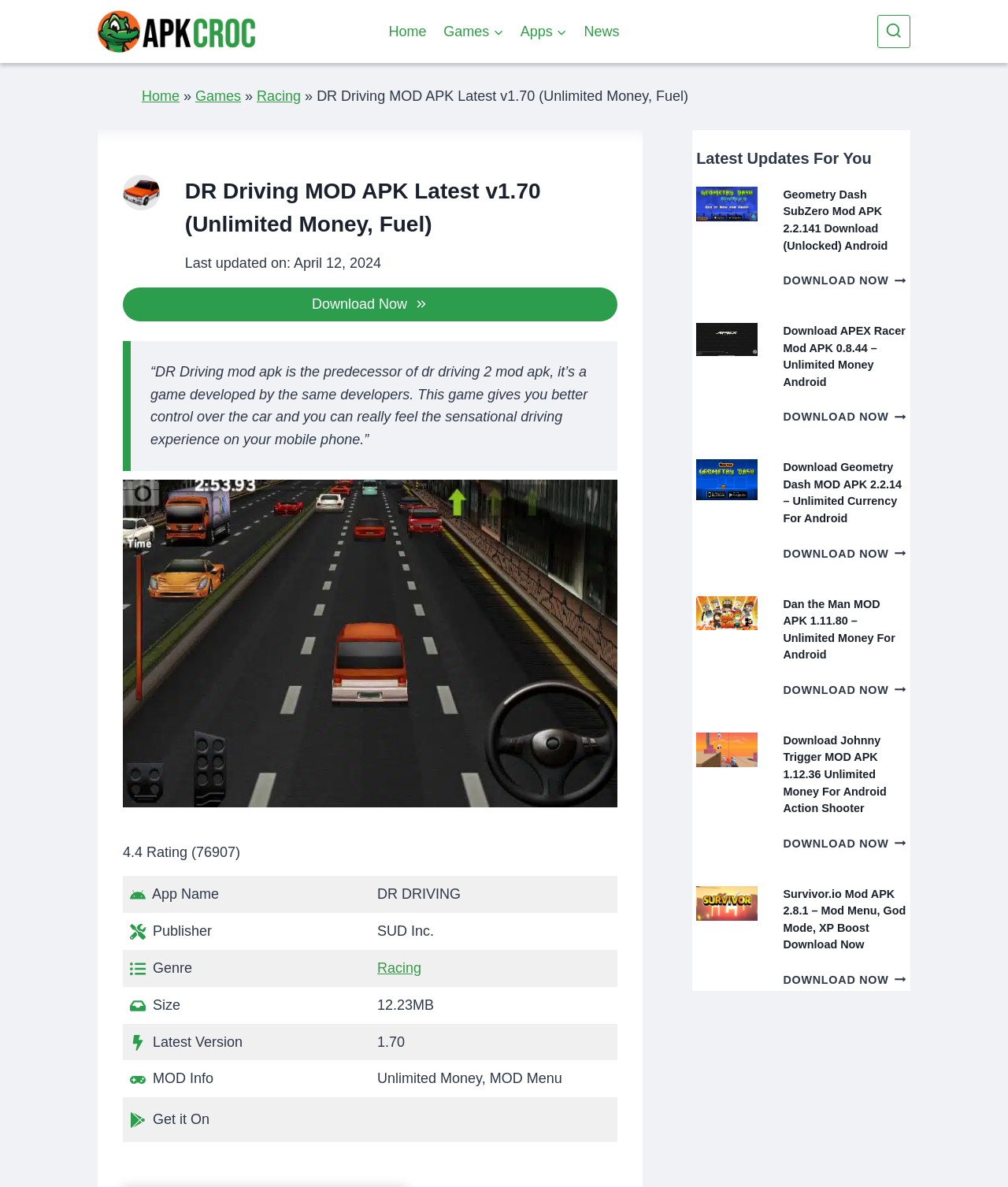Please specify the bounding box coordinates of the element that should be clicked to execute the given instruction: 'Read 'The best expert systems that will enhance your productivity''. Ensure the coordinates are four float numbers between 0 and 1, expressed as [left, top, right, bottom].

None